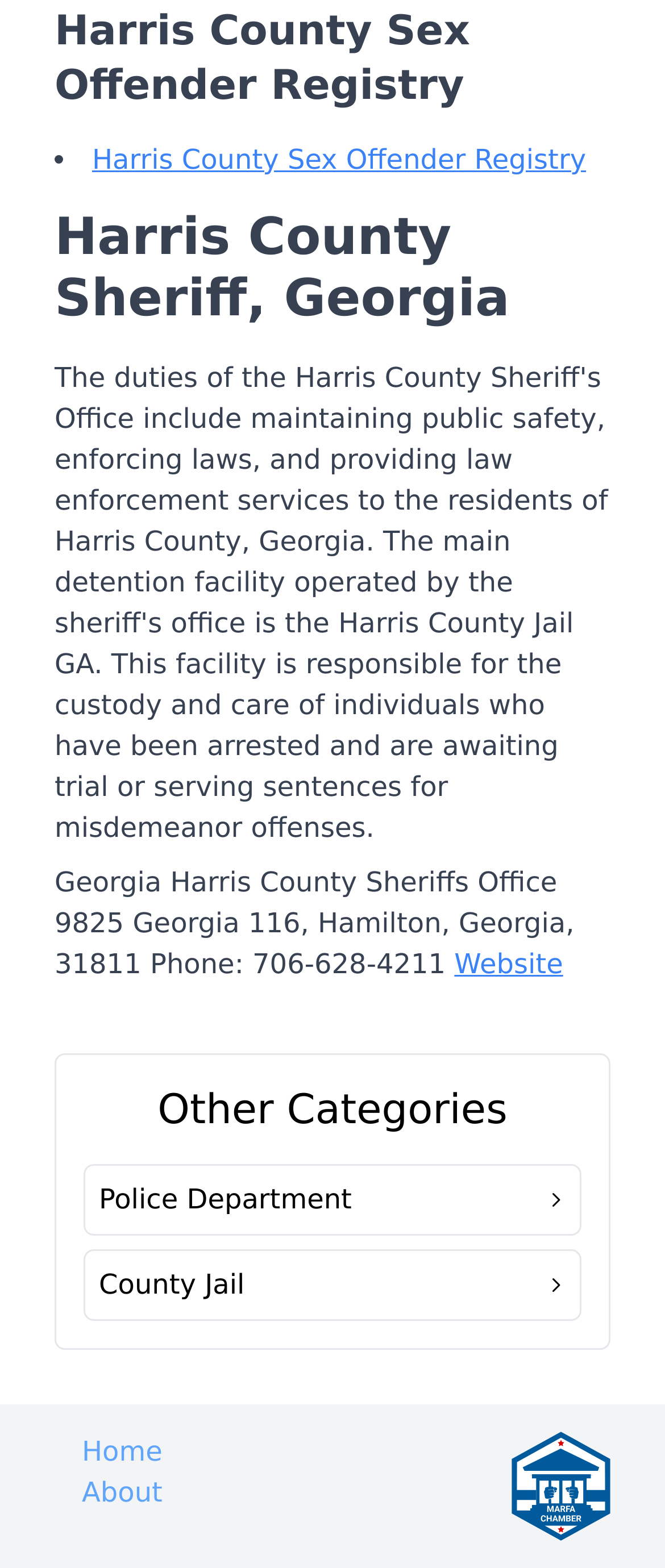Bounding box coordinates must be specified in the format (top-left x, top-left y, bottom-right x, bottom-right y). All values should be floating point numbers between 0 and 1. What are the bounding box coordinates of the UI element described as: Website

[0.683, 0.604, 0.847, 0.625]